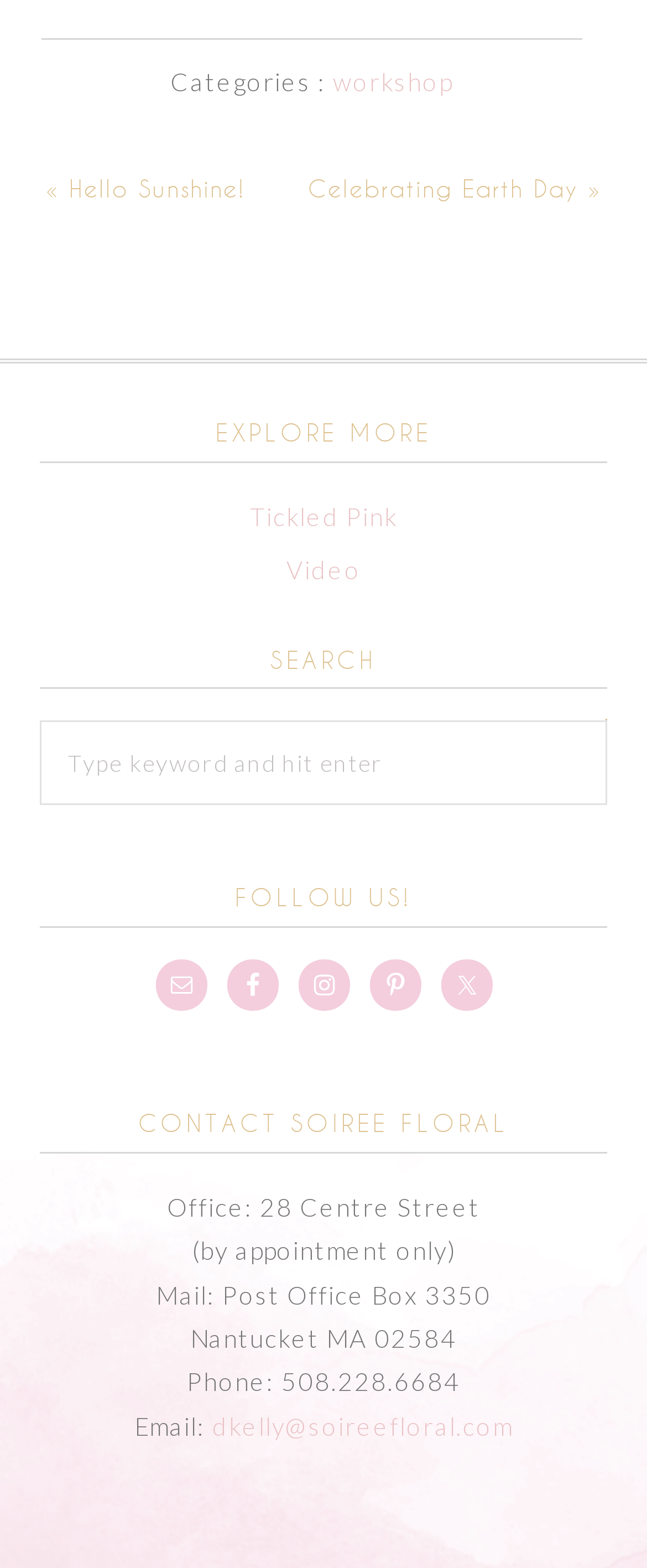Examine the image carefully and respond to the question with a detailed answer: 
What is the first category listed?

The first category listed is 'workshop' which is a link element located below the 'Categories :' static text in the footer section of the webpage.